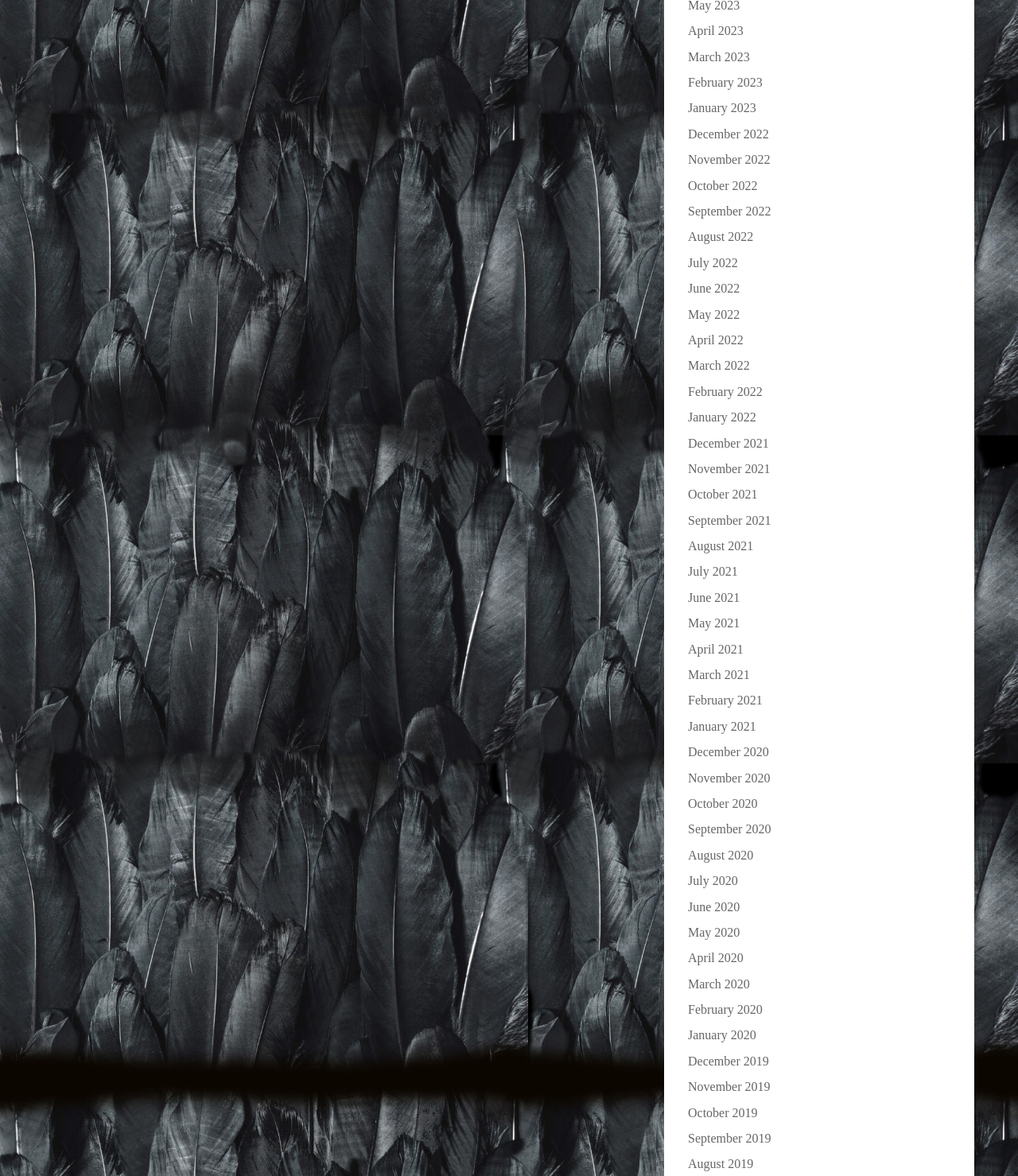How many months are listed on the webpage?
Provide a detailed and extensive answer to the question.

I counted the number of links on the webpage, each representing a month, and found 36 links, ranging from April 2023 to August 2019.